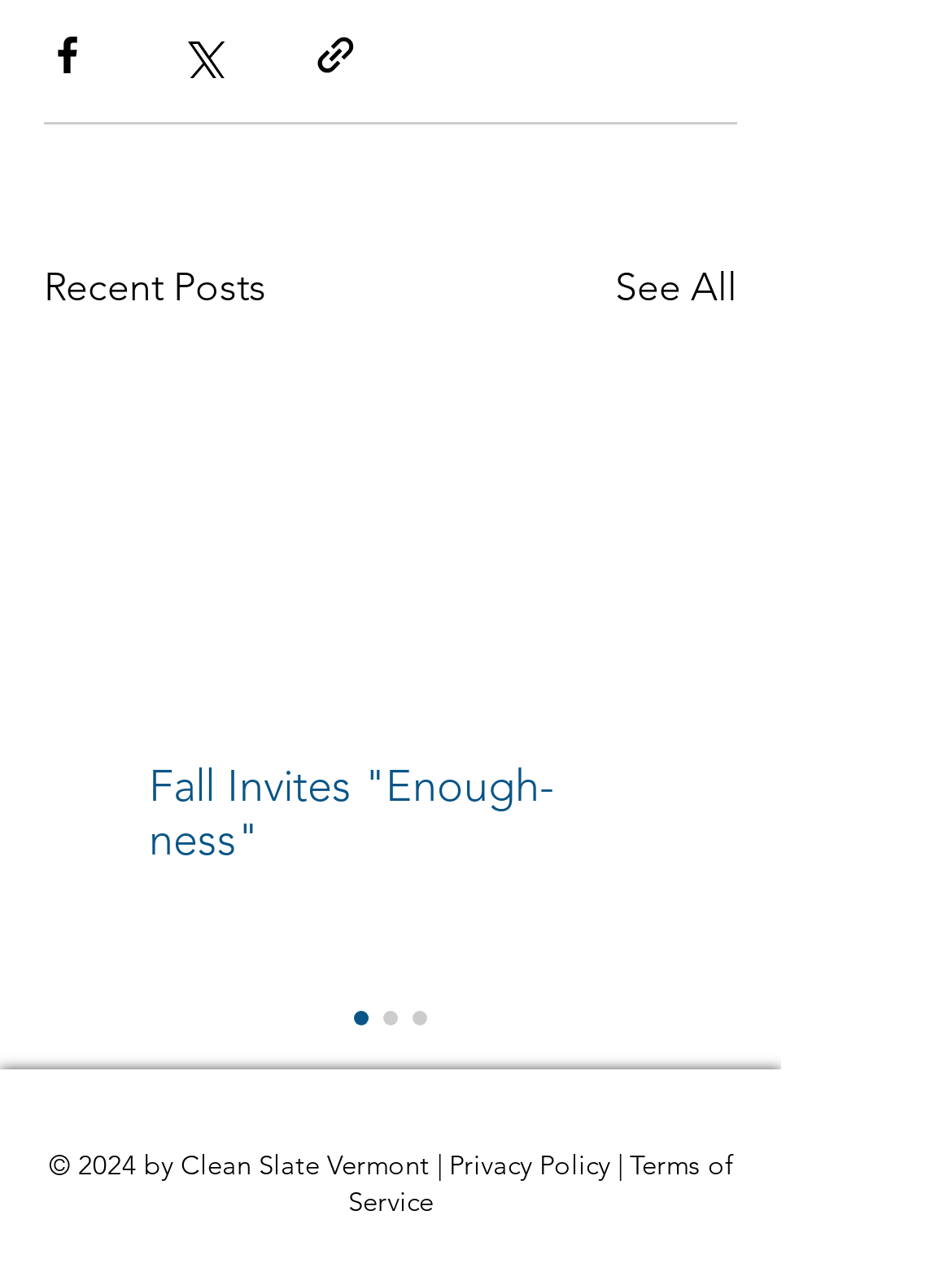Find the bounding box coordinates for the HTML element specified by: "Abundance".

[0.156, 0.597, 0.664, 0.639]